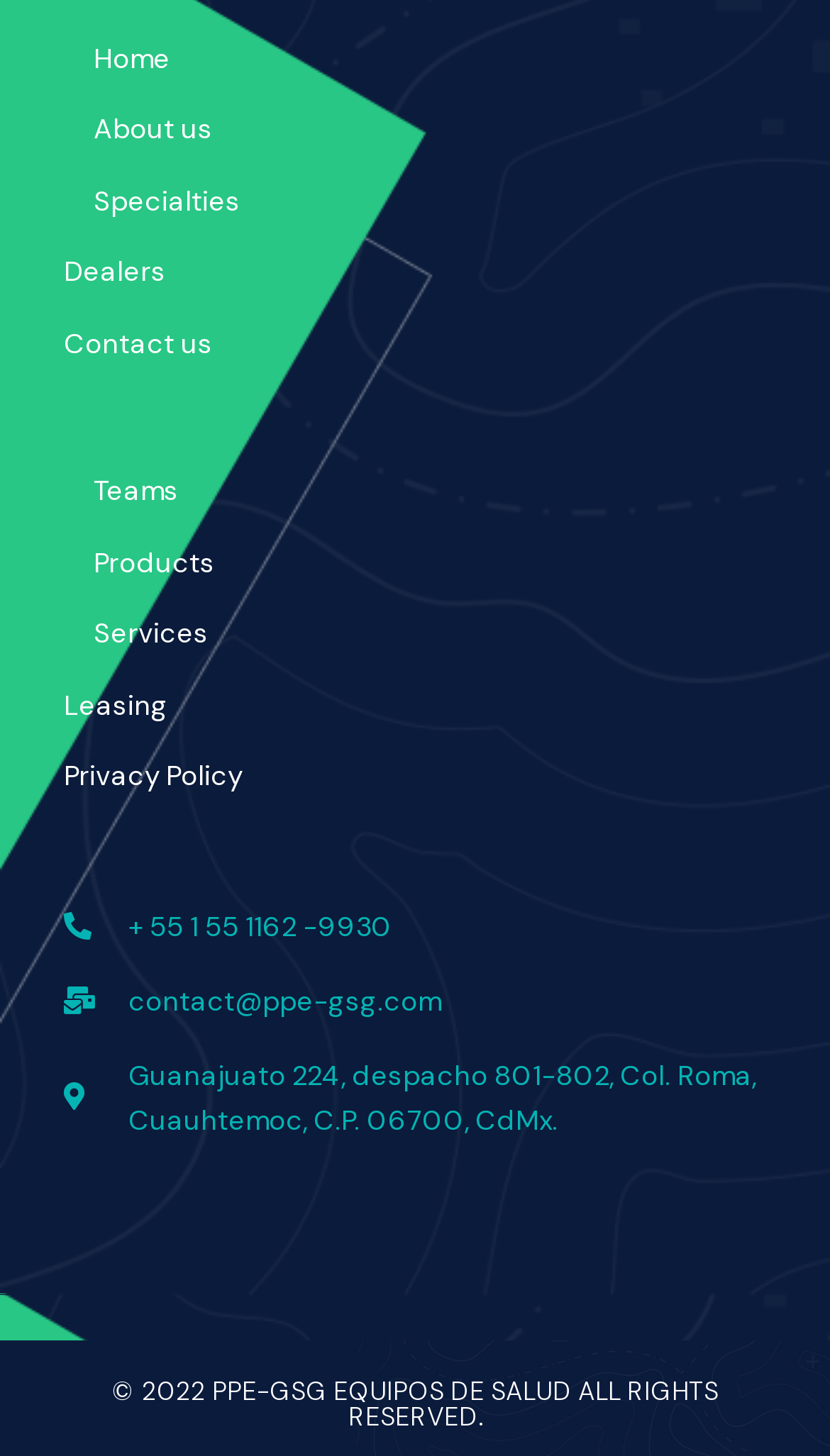Show me the bounding box coordinates of the clickable region to achieve the task as per the instruction: "Write a review".

None